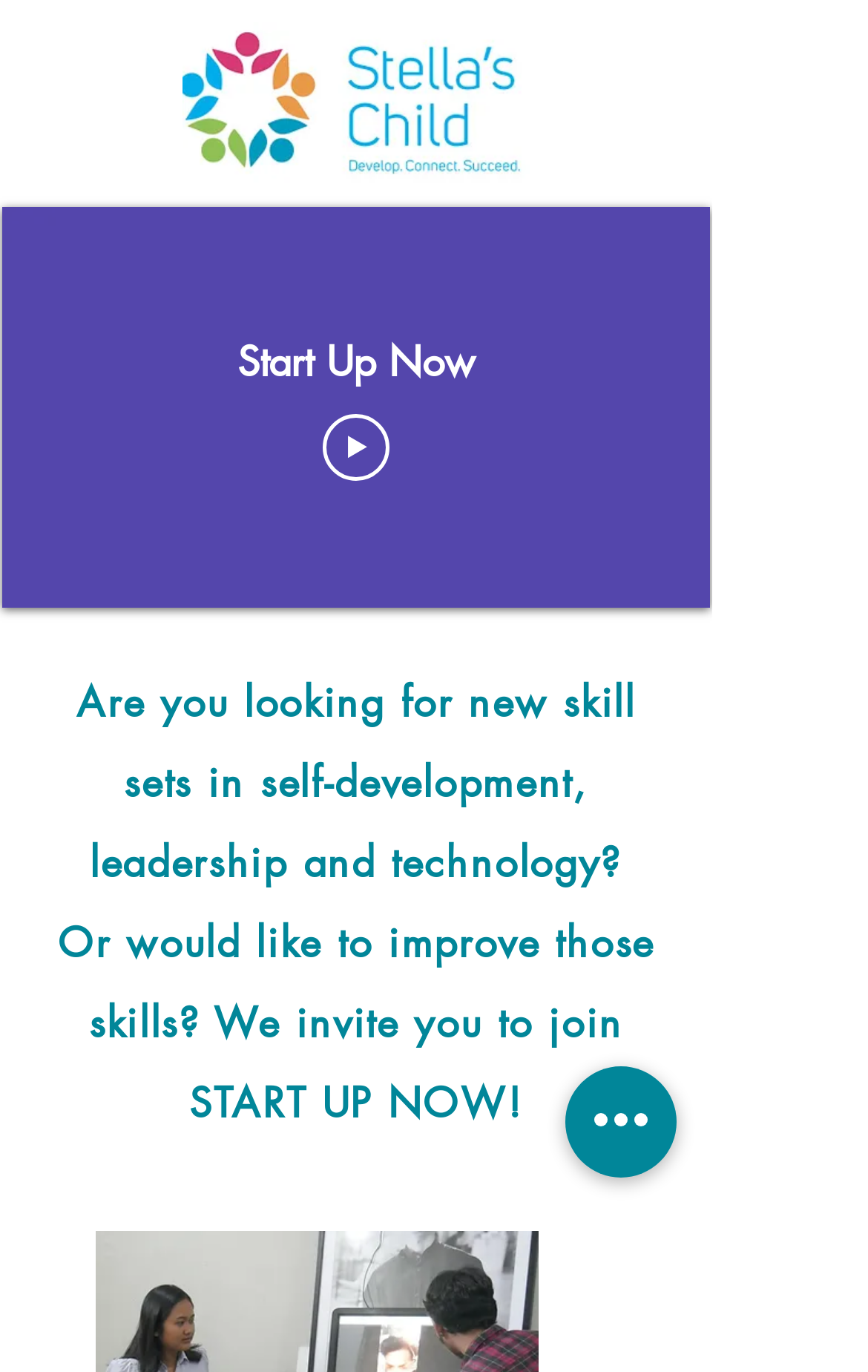Give a short answer to this question using one word or a phrase:
What skills can be improved through this program?

Self-development, leadership, technology